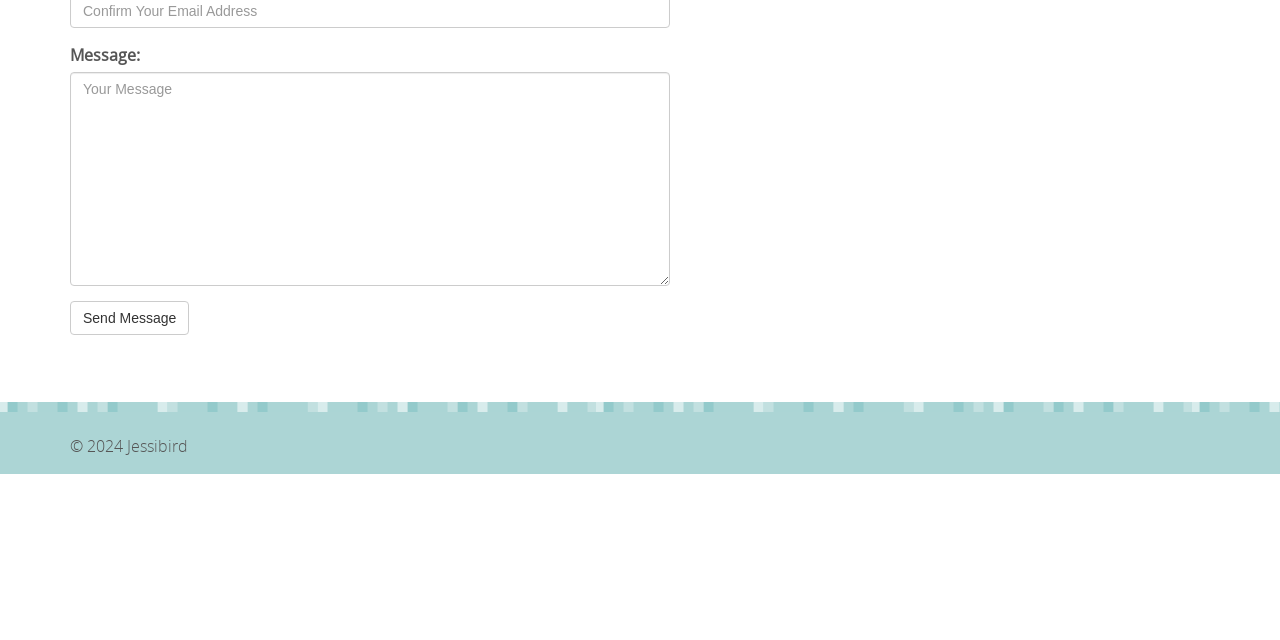Please provide the bounding box coordinates for the UI element as described: "name="cscf[message]" placeholder="Your Message"". The coordinates must be four floats between 0 and 1, represented as [left, top, right, bottom].

[0.055, 0.113, 0.523, 0.447]